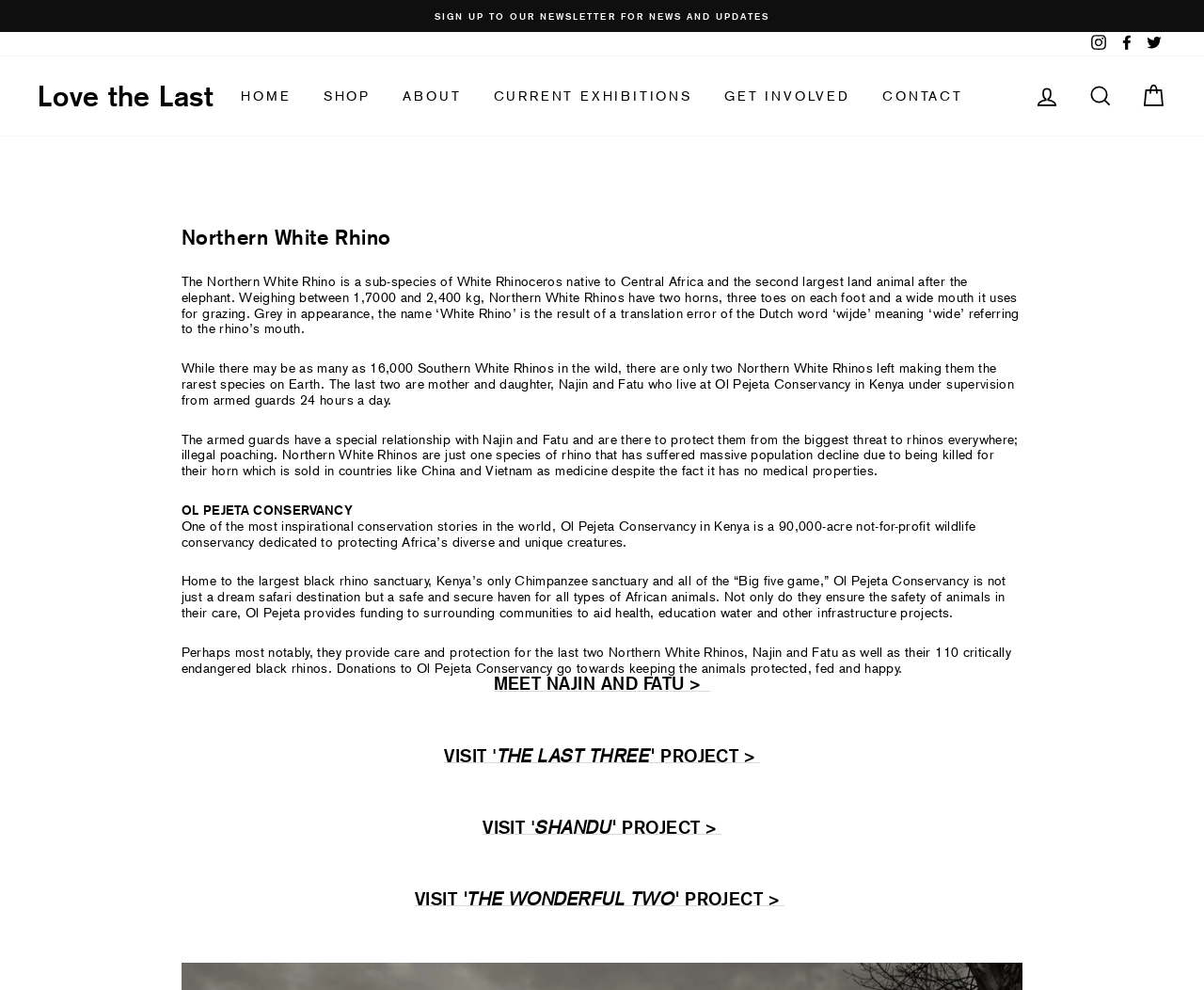Please answer the following question using a single word or phrase: 
How many critically endangered black rhinos are protected by Ol Pejeta Conservancy?

110